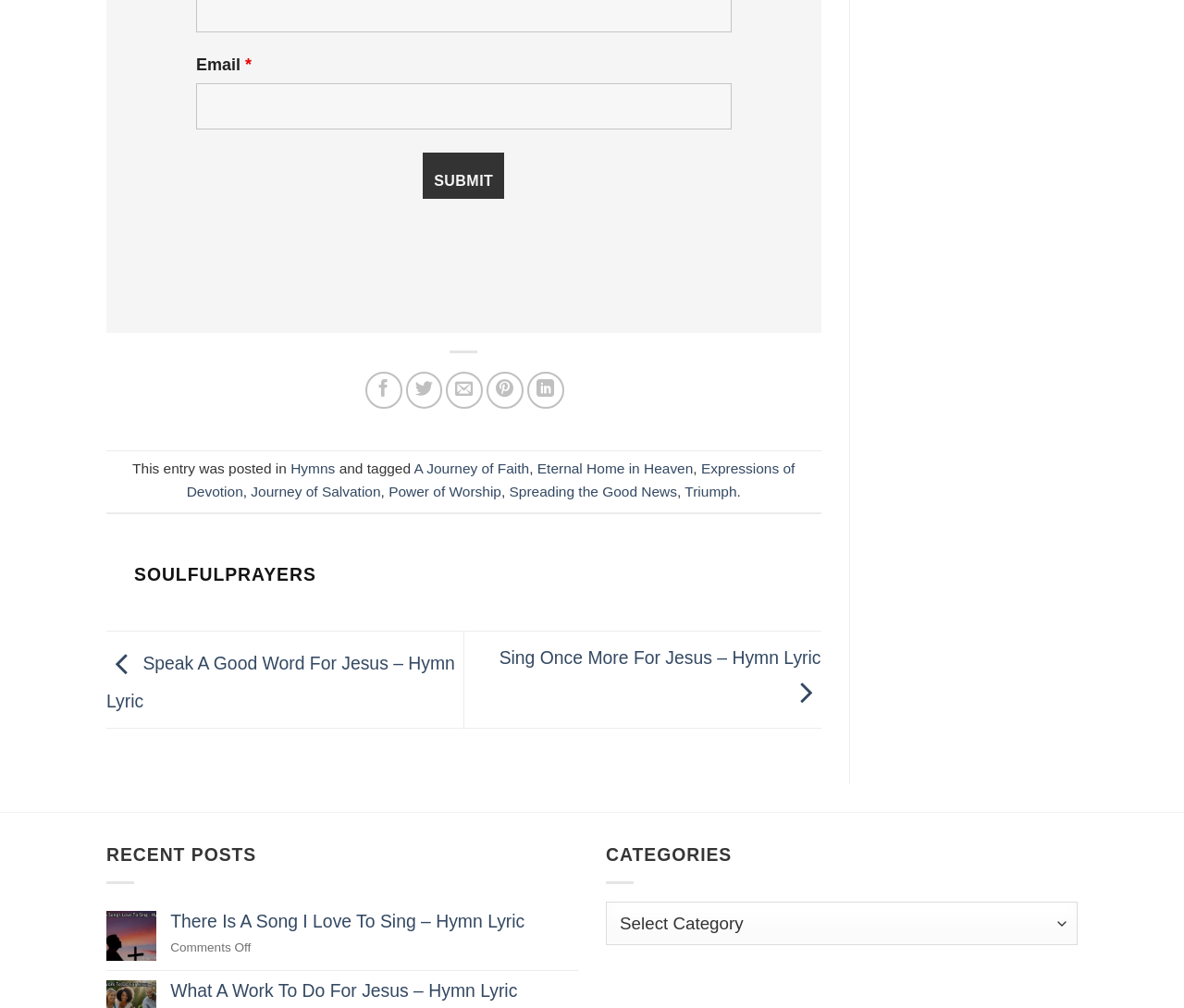Determine the bounding box coordinates for the HTML element described here: "Triumph".

[0.578, 0.48, 0.622, 0.496]